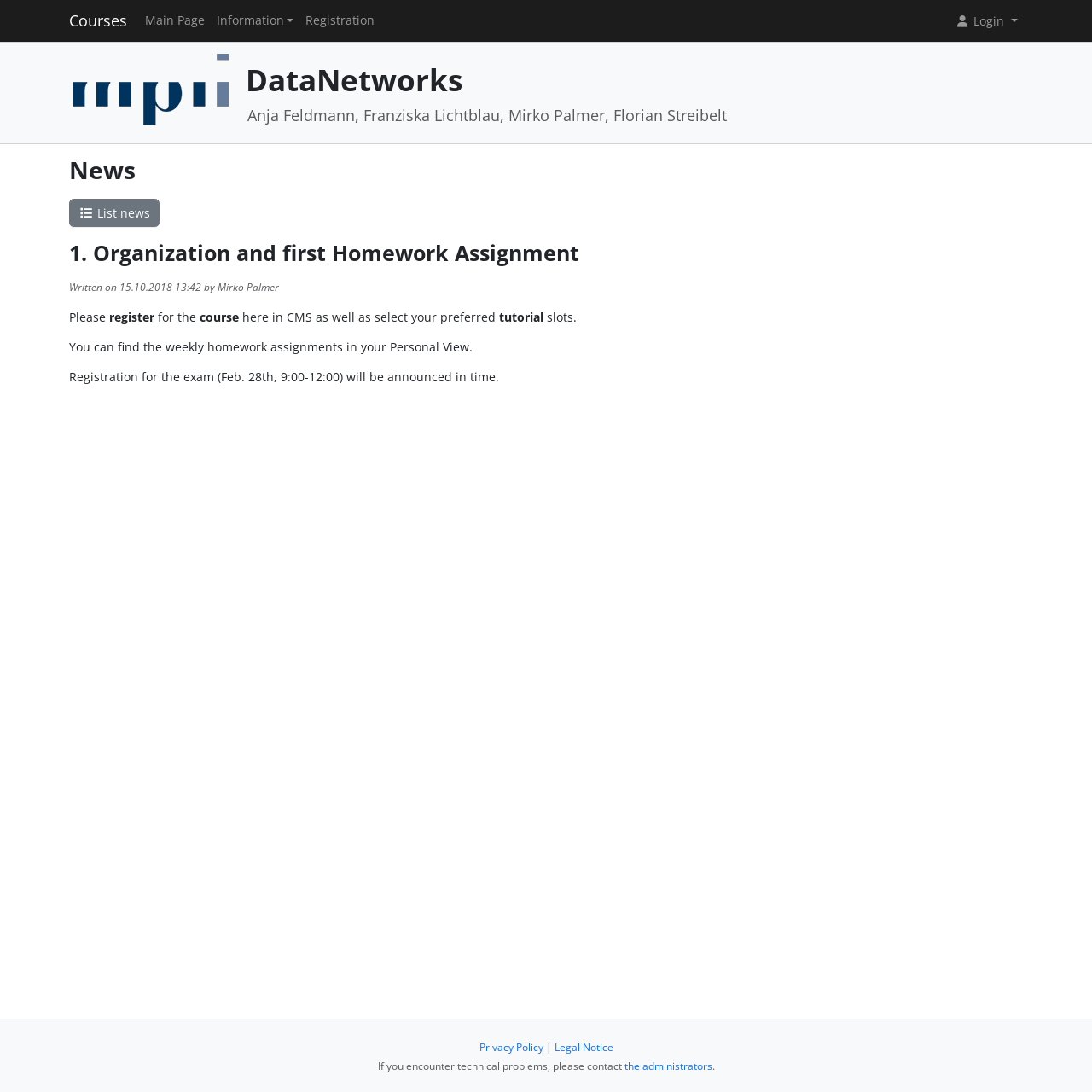Predict the bounding box coordinates of the area that should be clicked to accomplish the following instruction: "Login". The bounding box coordinates should consist of four float numbers between 0 and 1, i.e., [left, top, right, bottom].

[0.869, 0.005, 0.937, 0.033]